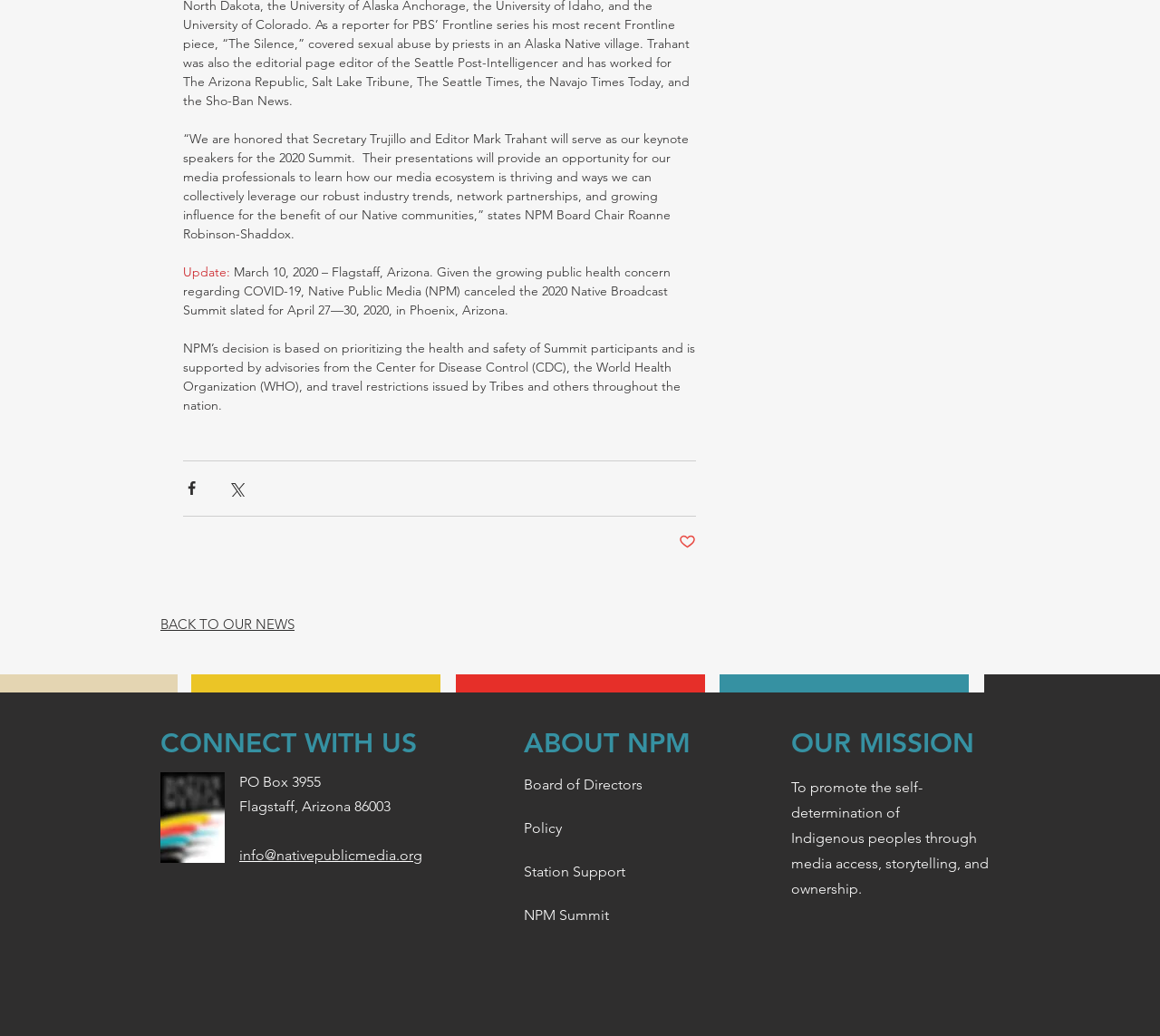What is the topic of the 2020 Summit?
From the details in the image, answer the question comprehensively.

Based on the text 'We are honored that Secretary Trujillo and Editor Mark Trahant will serve as our keynote speakers for the 2020 Summit.', I can infer that the topic of the 2020 Summit is related to Native Broadcast.